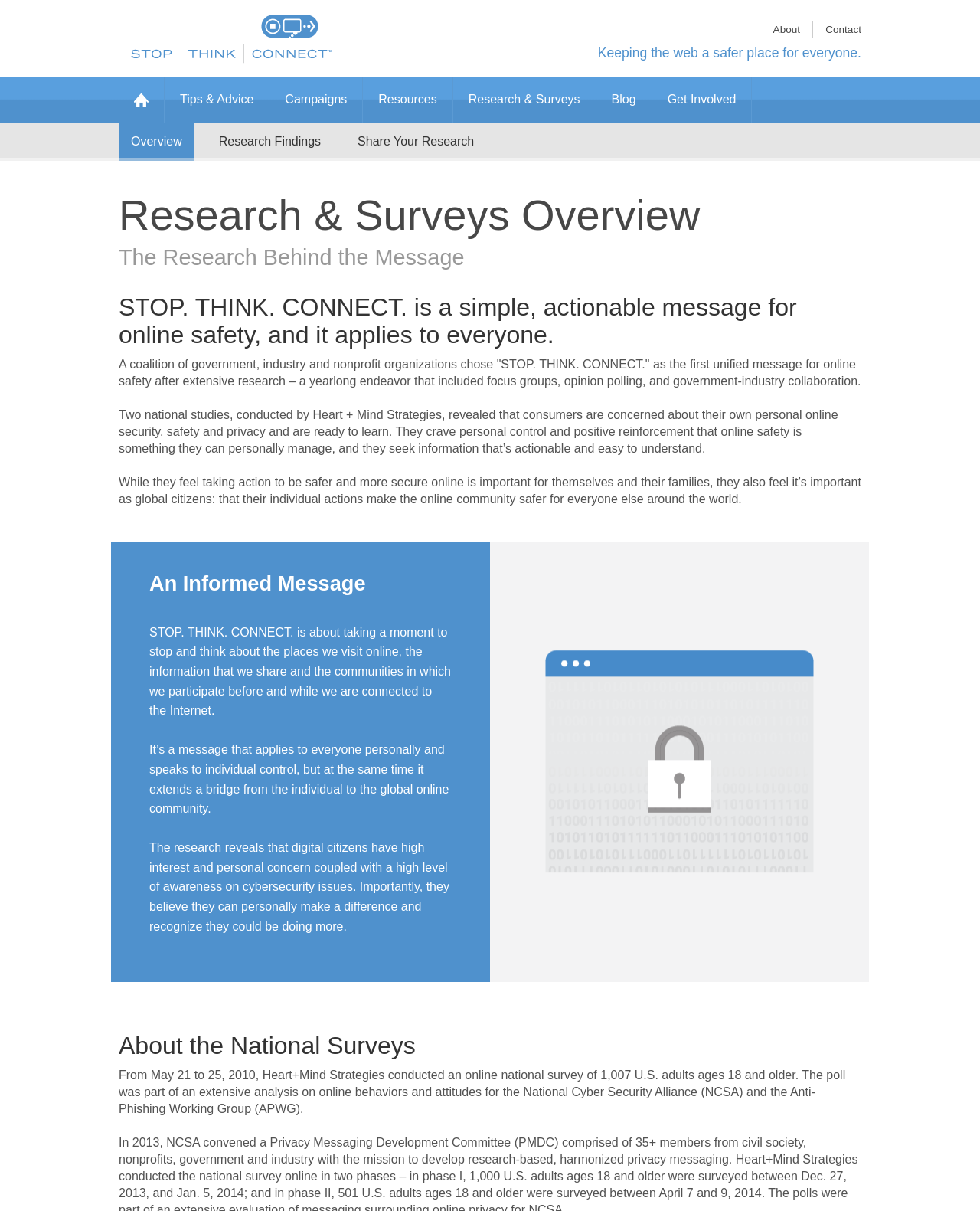Please specify the bounding box coordinates of the clickable section necessary to execute the following command: "Click on the 'Tips & Advice' link".

[0.168, 0.063, 0.275, 0.101]